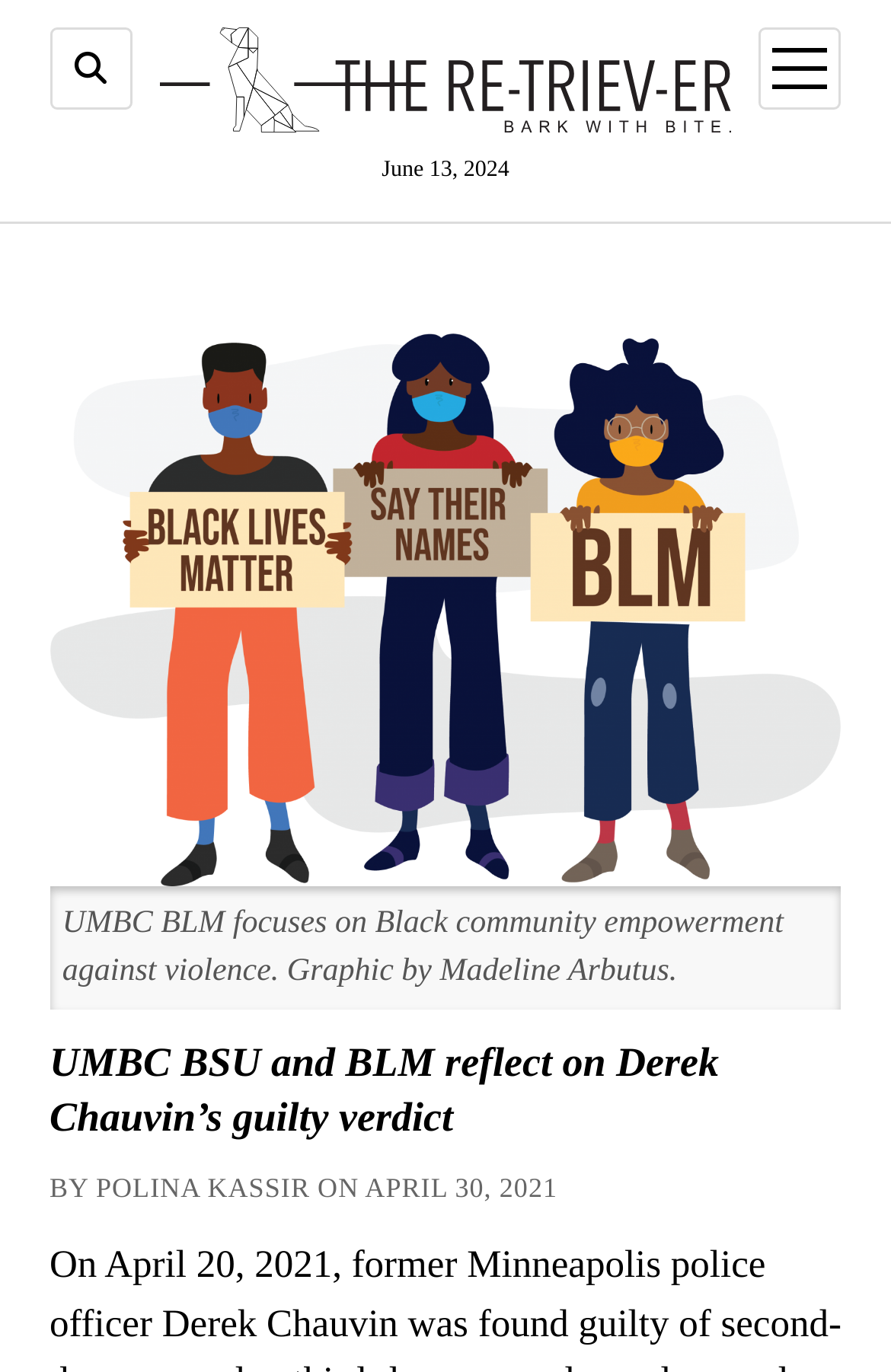What is the name of the publication?
Provide a concise answer using a single word or phrase based on the image.

The Retriever